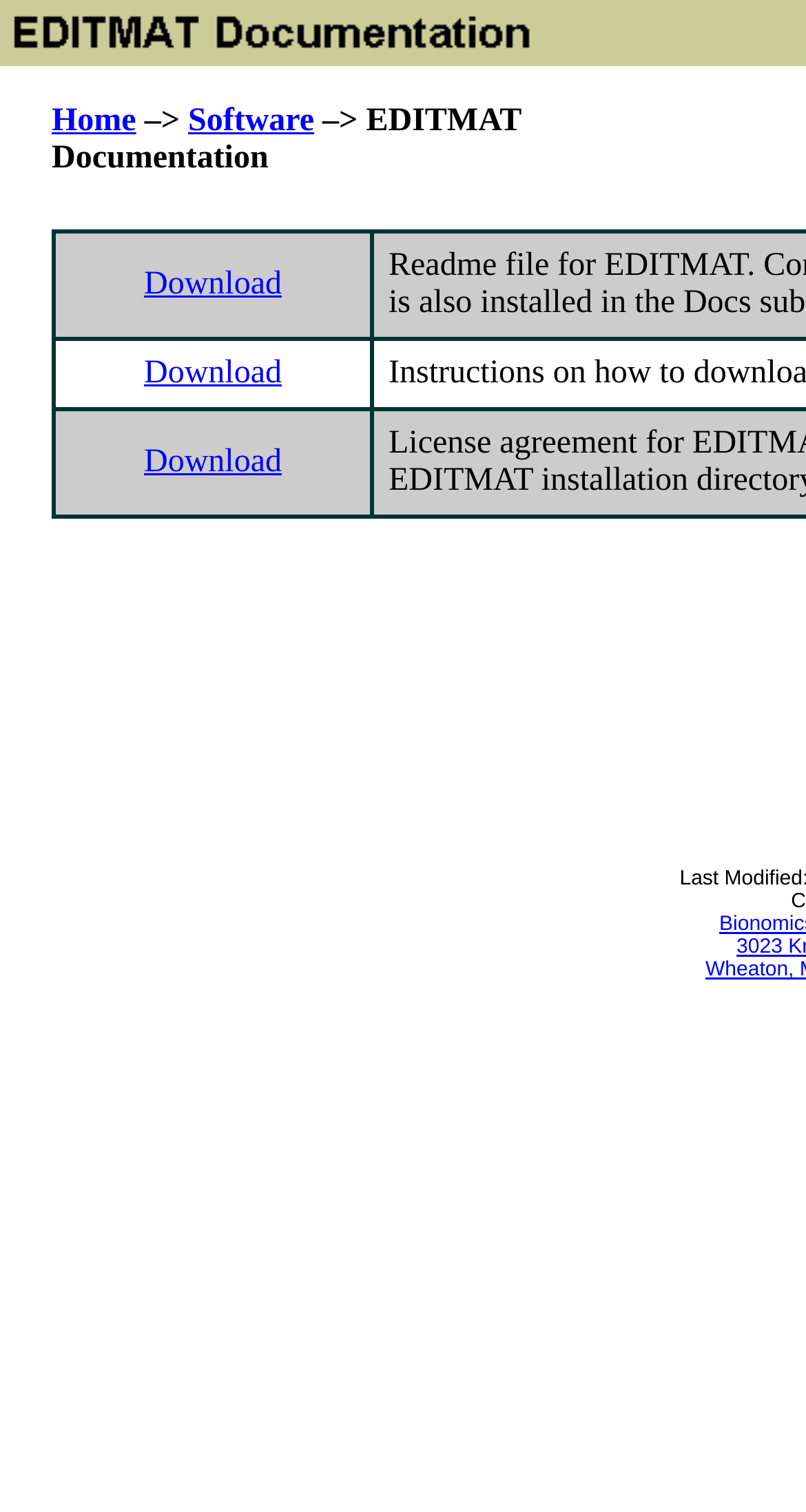Use the information in the screenshot to answer the question comprehensively: How many download links are available?

By examining the webpage, I found three grid cells with the label 'Download' and each containing a link with the same label. Therefore, there are three download links available.